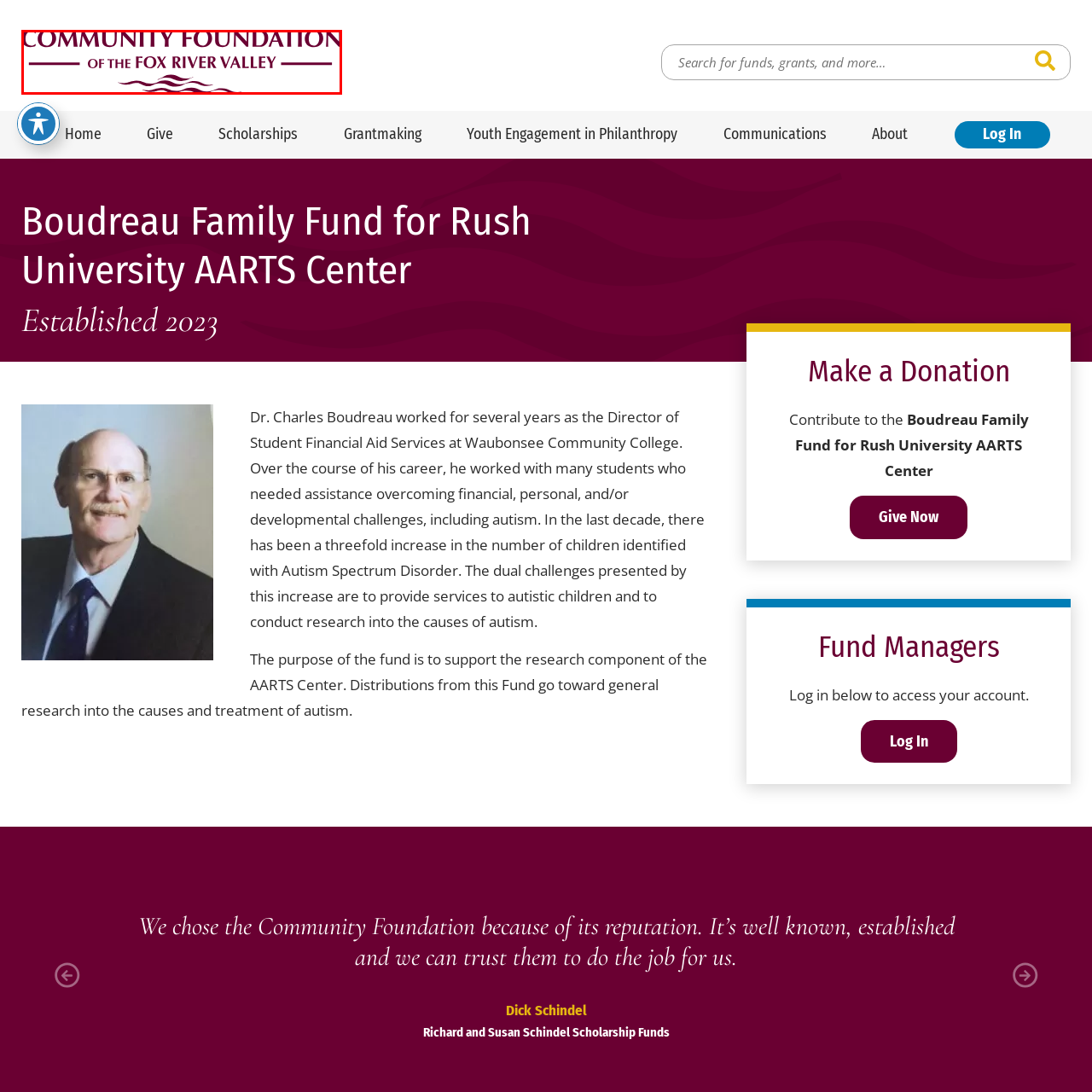What is the name of the region served by the foundation?
Direct your attention to the image encased in the red bounding box and answer the question thoroughly, relying on the visual data provided.

The phrase 'of the FOX RIVER VALLEY' is displayed in a slightly smaller font, maintaining the same color scheme, indicating that the region served by the foundation is the Fox River Valley.